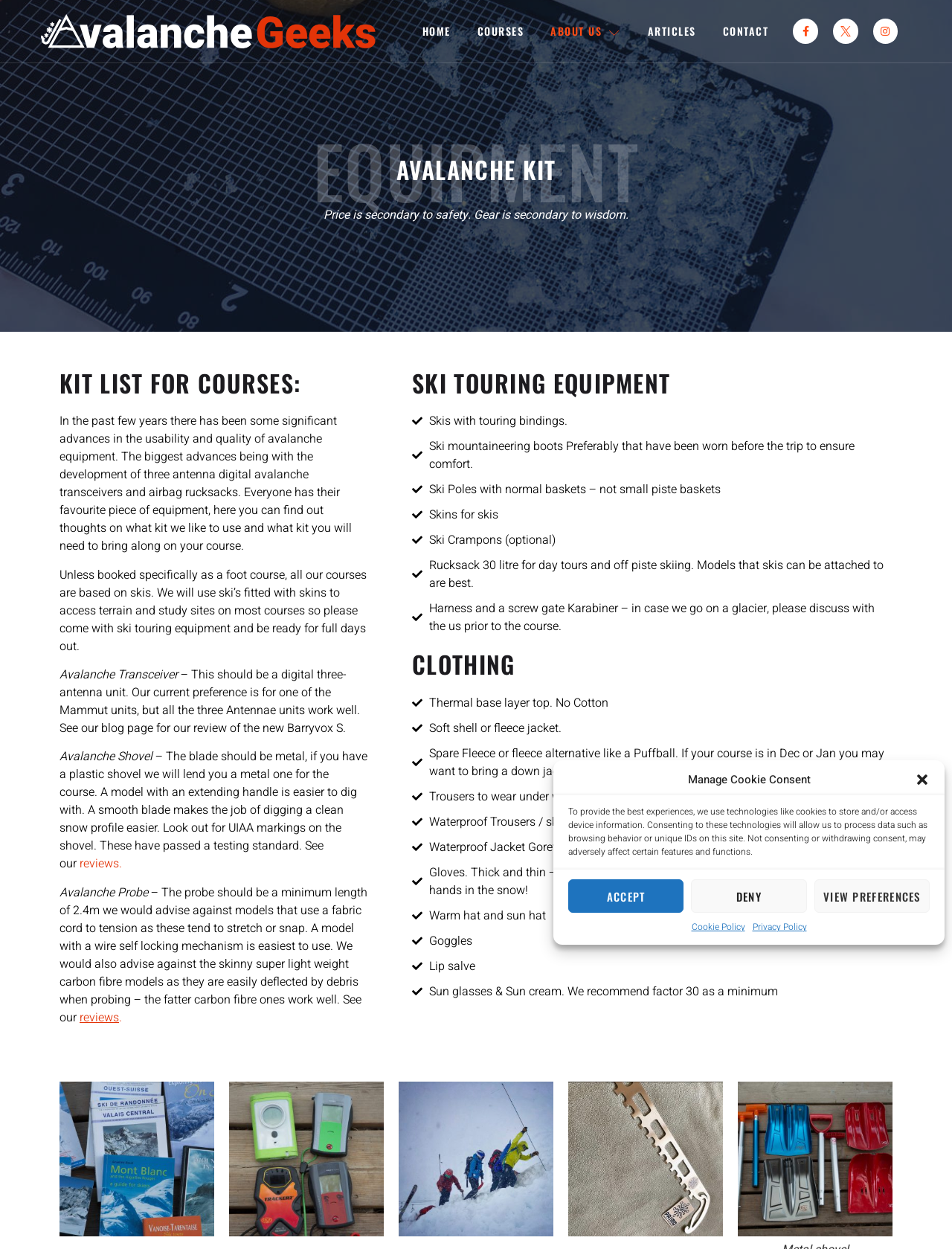Write a detailed summary of the webpage, including text, images, and layout.

This webpage is about Avalanche Kit, a website related to avalanche safety and equipment. At the top, there is a dialog box for managing cookie consent, which includes buttons to accept, deny, or view preferences. Below this, there is a navigation menu with links to Home, Courses, About Us, Articles, and Contact.

On the left side, there is a logo and a heading "AVALANCHE KIT" followed by two short sentences: "Price is secondary to safety" and "Gear is secondary to wisdom." Below this, there is a section titled "KIT LIST FOR COURSES" that provides information on the necessary equipment for avalanche safety courses. This section includes a list of required items, such as an avalanche transceiver, shovel, probe, and ski touring equipment, along with brief descriptions and recommendations.

On the right side, there is a section titled "SKI TOURING EQUIPMENT" that lists the necessary ski touring gear, including skis, boots, poles, skins, and a rucksack. Below this, there is a section titled "CLOTHING" that lists the recommended clothing items, such as thermal base layers, soft shell jackets, waterproof trousers and jackets, gloves, hats, goggles, and sun protection.

At the bottom of the page, there are five image slides, each showing a different piece of avalanche safety equipment, such as a metal shovel. There are also social media links to Facebook and Instagram at the top right corner of the page.